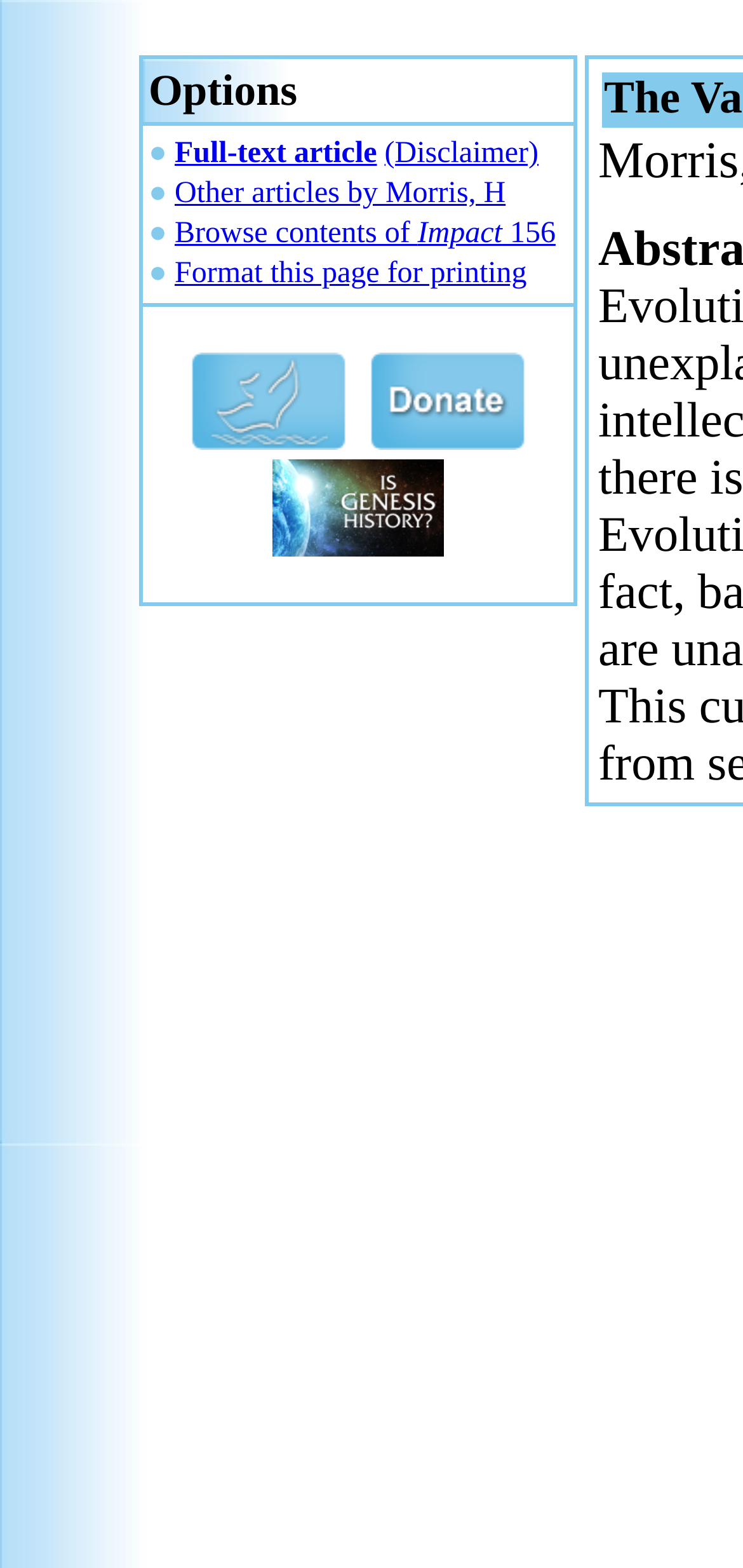What is the position of the image with the link 'Full-text article'?
Please provide a single word or phrase as your answer based on the screenshot.

Above the link